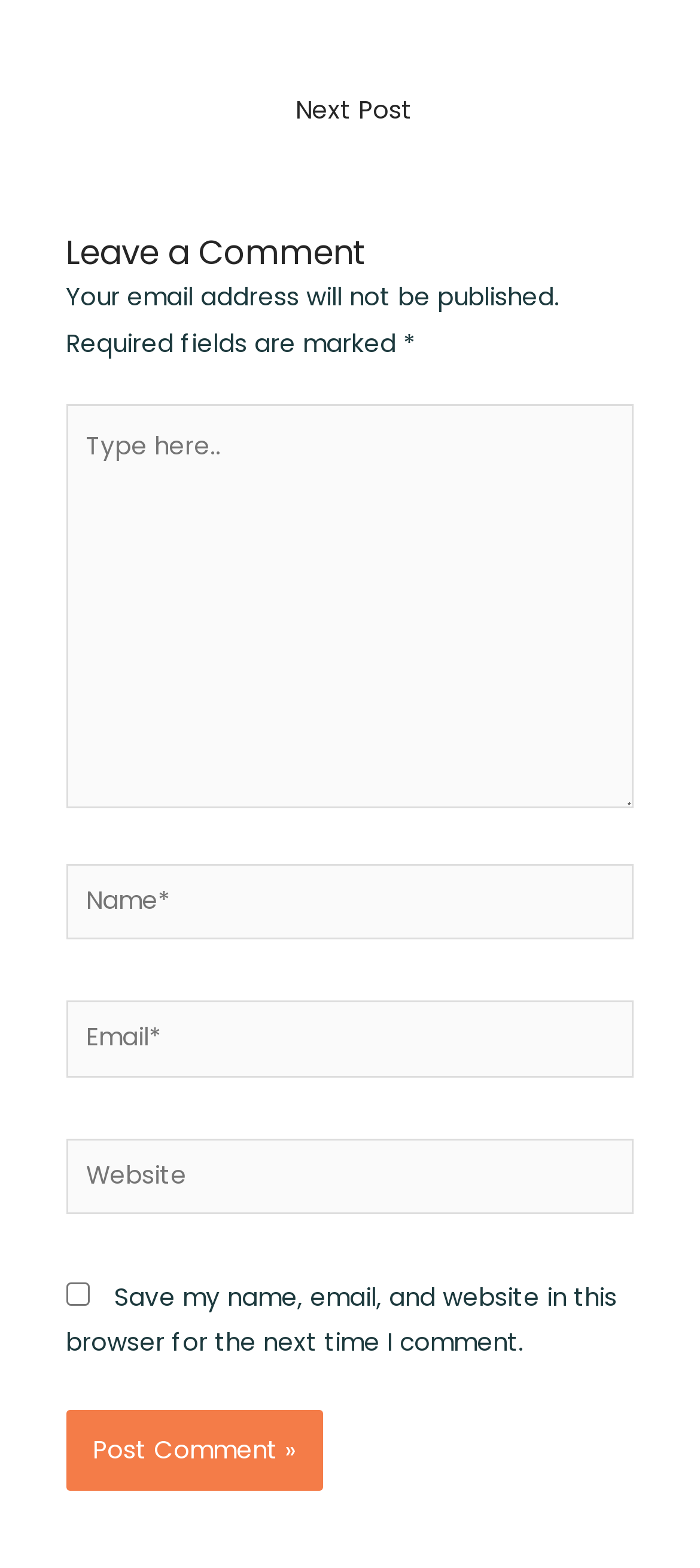Predict the bounding box of the UI element based on this description: "name="submit" value="Post Comment »"".

[0.094, 0.899, 0.461, 0.951]